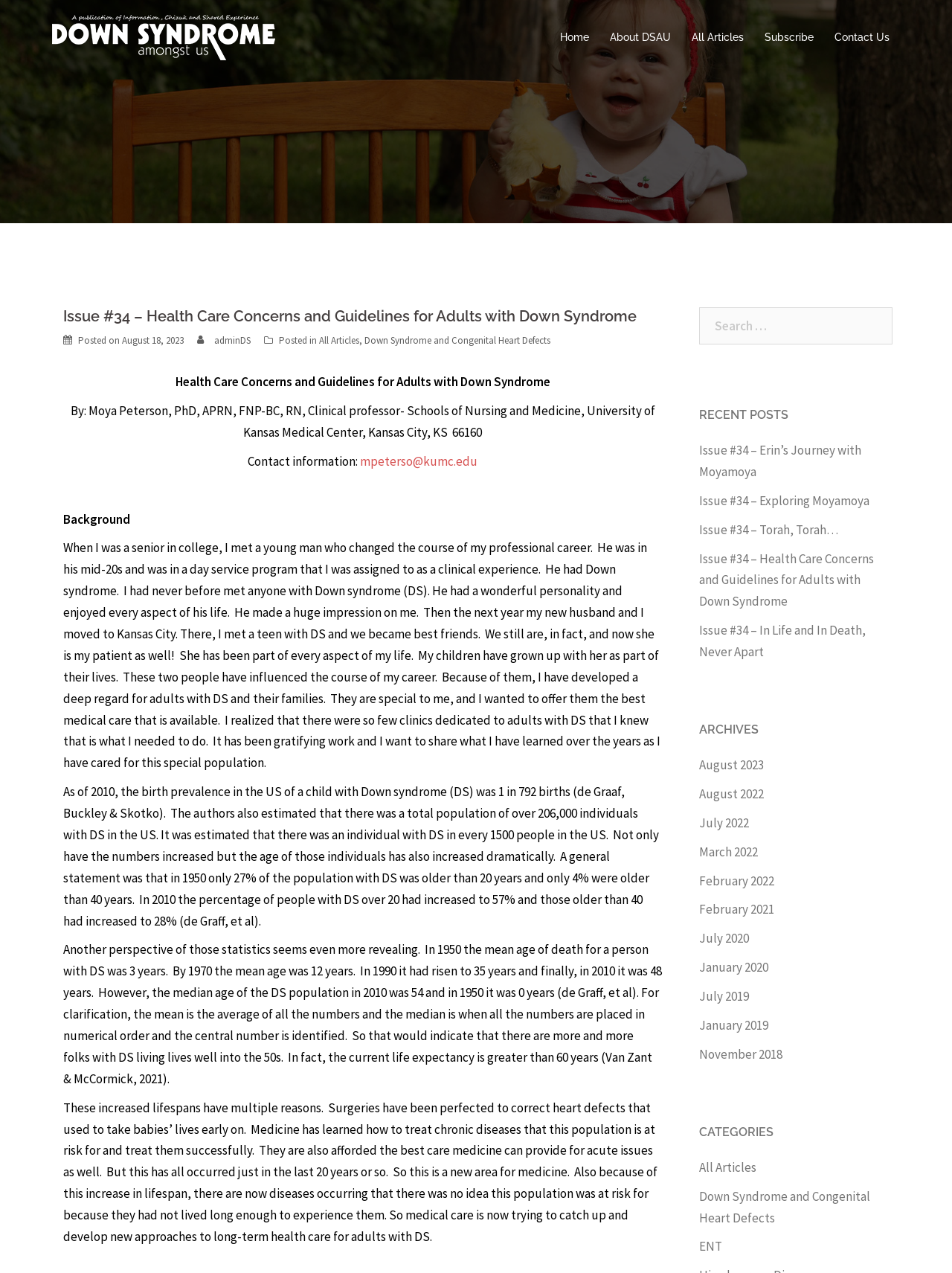What is the title of the current issue?
Using the image, respond with a single word or phrase.

Issue #34